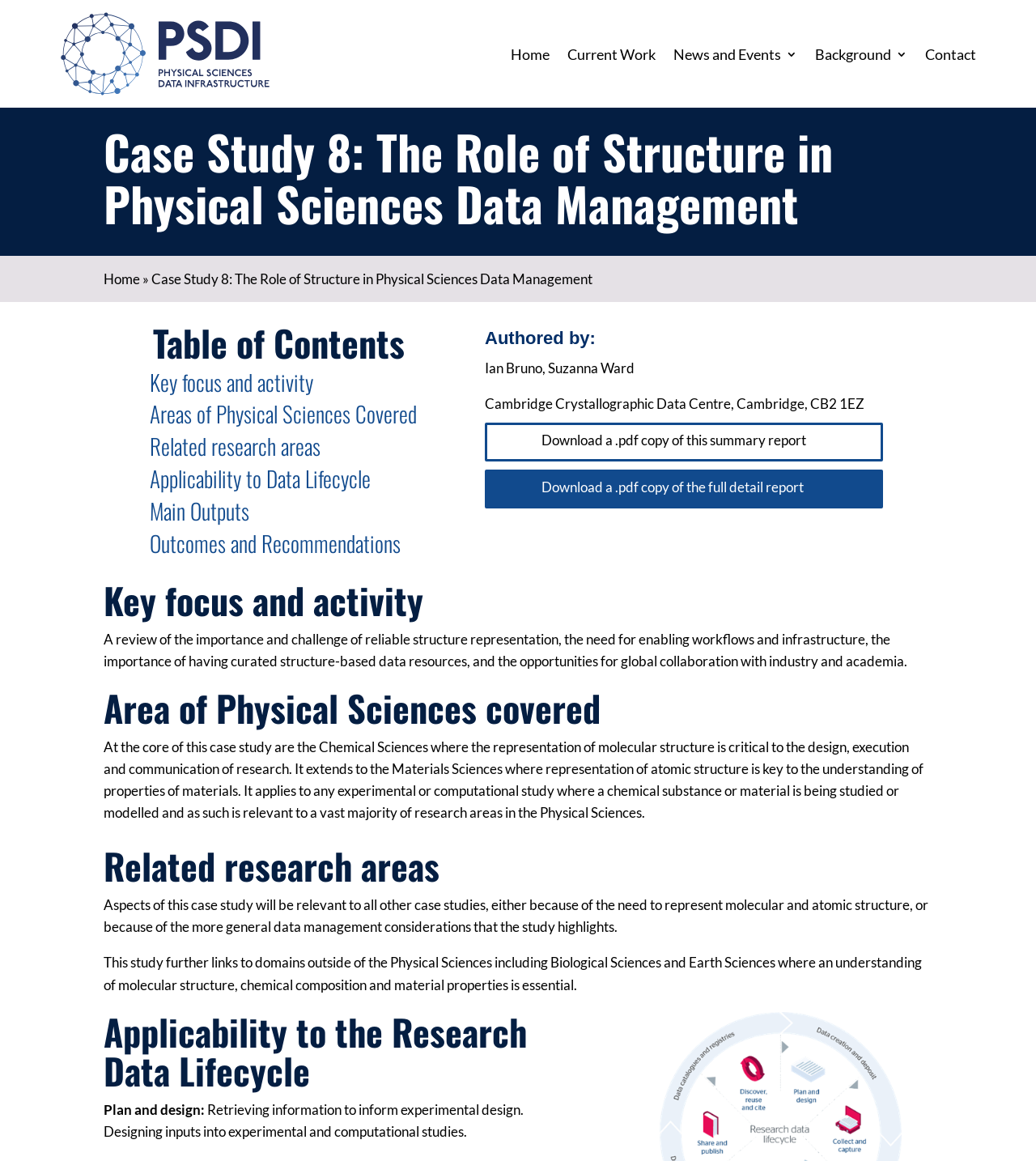Please specify the bounding box coordinates in the format (top-left x, top-left y, bottom-right x, bottom-right y), with all values as floating point numbers between 0 and 1. Identify the bounding box of the UI element described by: Key focus and activity

[0.145, 0.315, 0.302, 0.343]